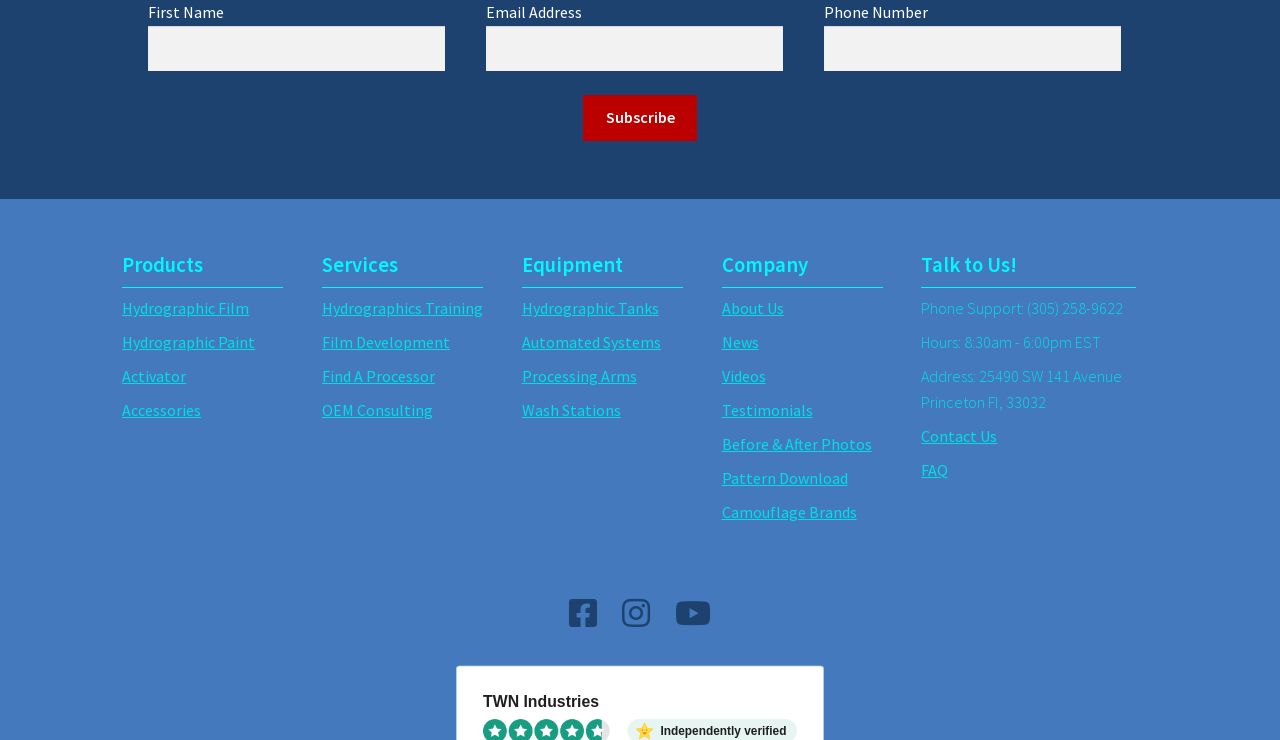What is the category of 'Hydrographic Film'?
Refer to the image and respond with a one-word or short-phrase answer.

Products